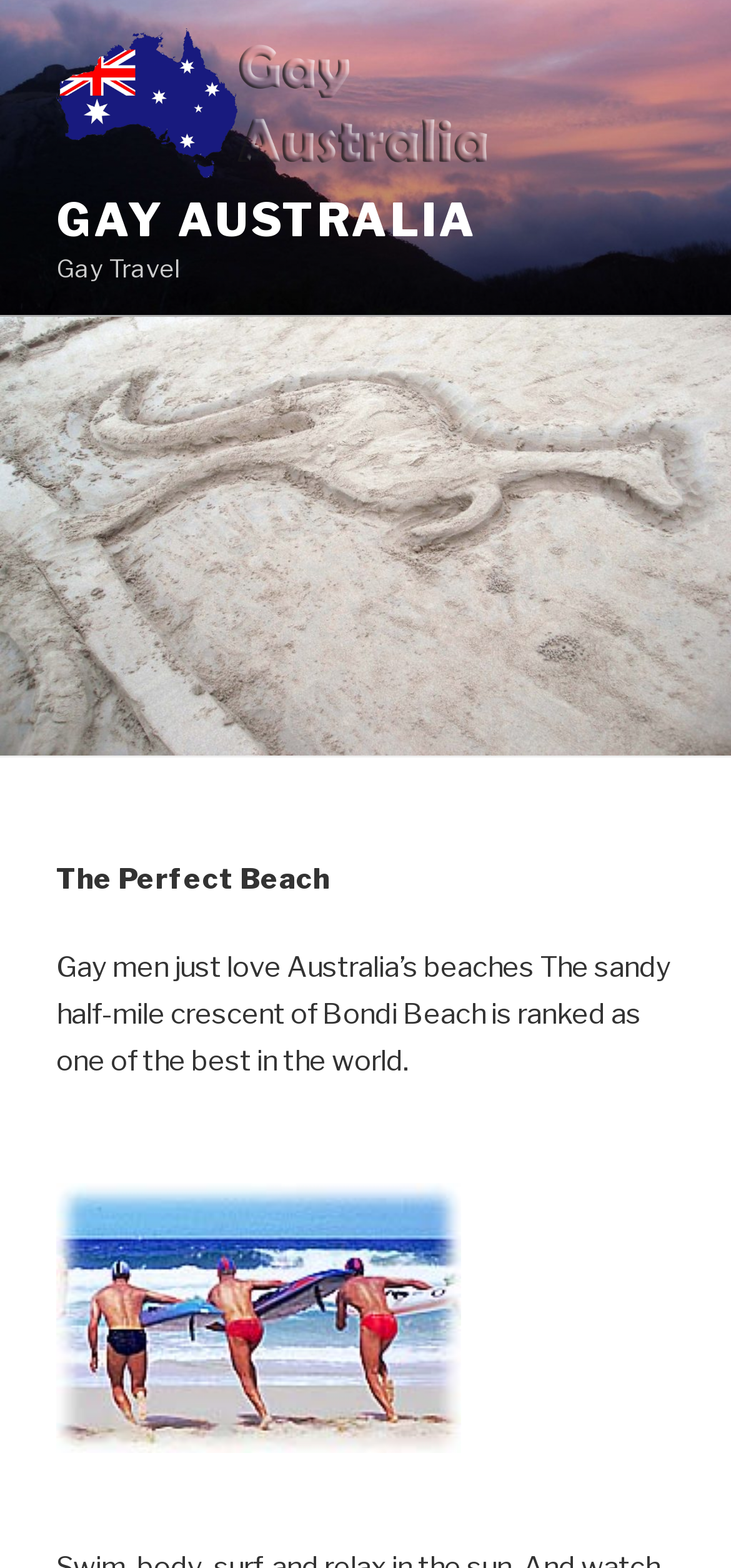Locate the bounding box for the described UI element: "Gay Australia". Ensure the coordinates are four float numbers between 0 and 1, formatted as [left, top, right, bottom].

[0.077, 0.123, 0.654, 0.158]